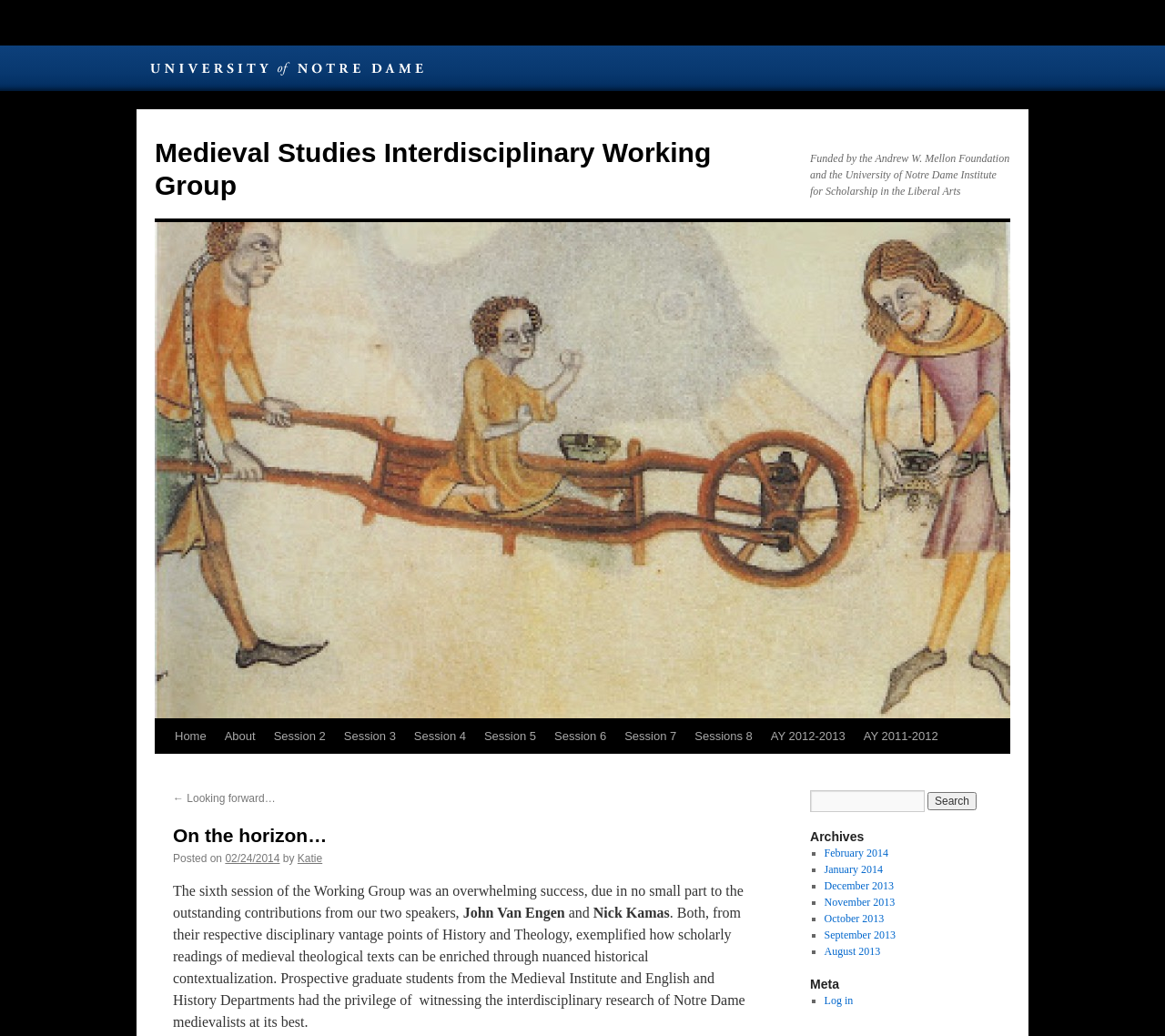Who is the author of the post about the sixth session of the Working Group?
Please provide a detailed and comprehensive answer to the question.

I found the answer by looking at the link element 'Katie' which is located next to the static text element 'by', indicating that Katie is the author of the post.